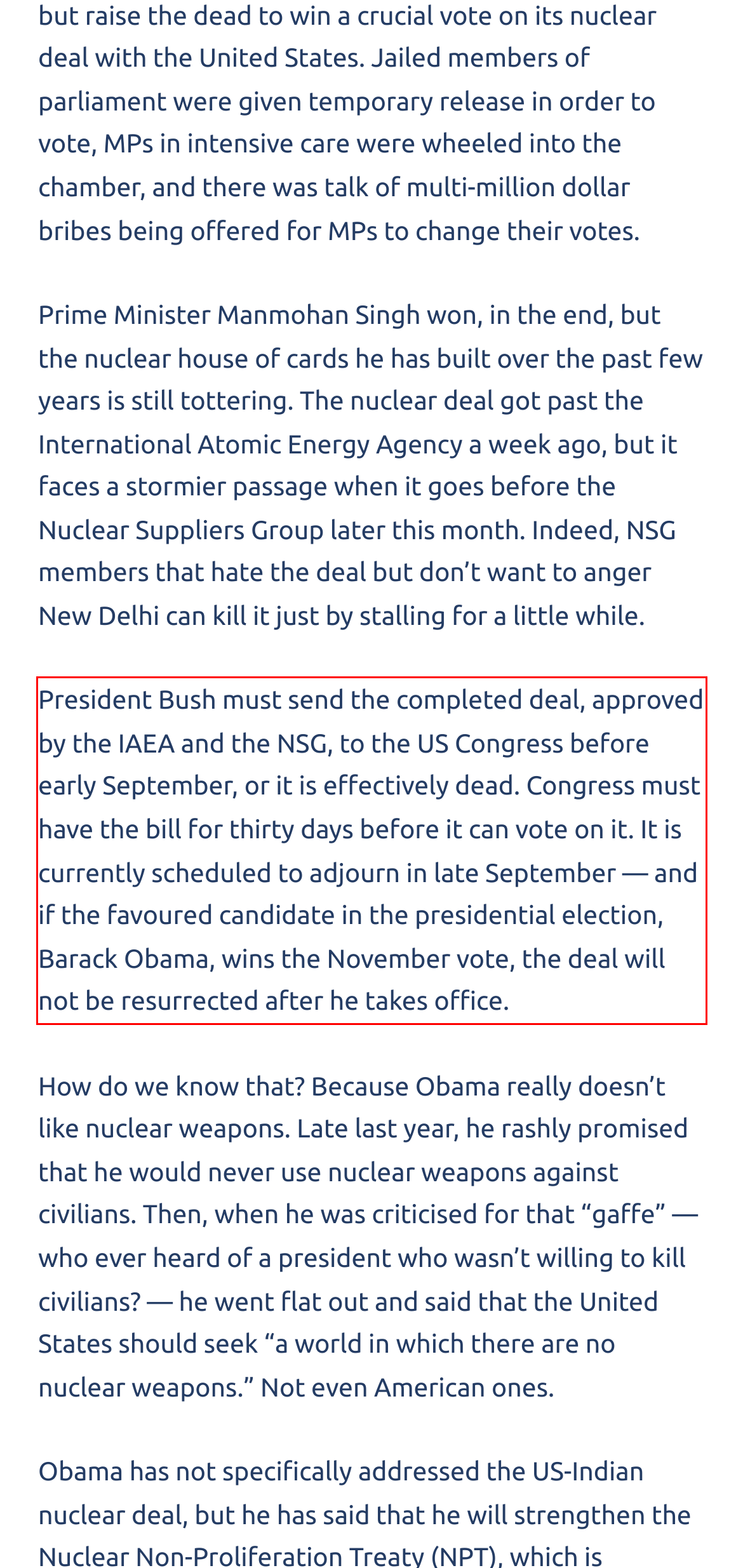Given a screenshot of a webpage with a red bounding box, extract the text content from the UI element inside the red bounding box.

President Bush must send the completed deal, approved by the IAEA and the NSG, to the US Congress before early September, or it is effectively dead. Congress must have the bill for thirty days before it can vote on it. It is currently scheduled to adjourn in late September — and if the favoured candidate in the presidential election, Barack Obama, wins the November vote, the deal will not be resurrected after he takes office.